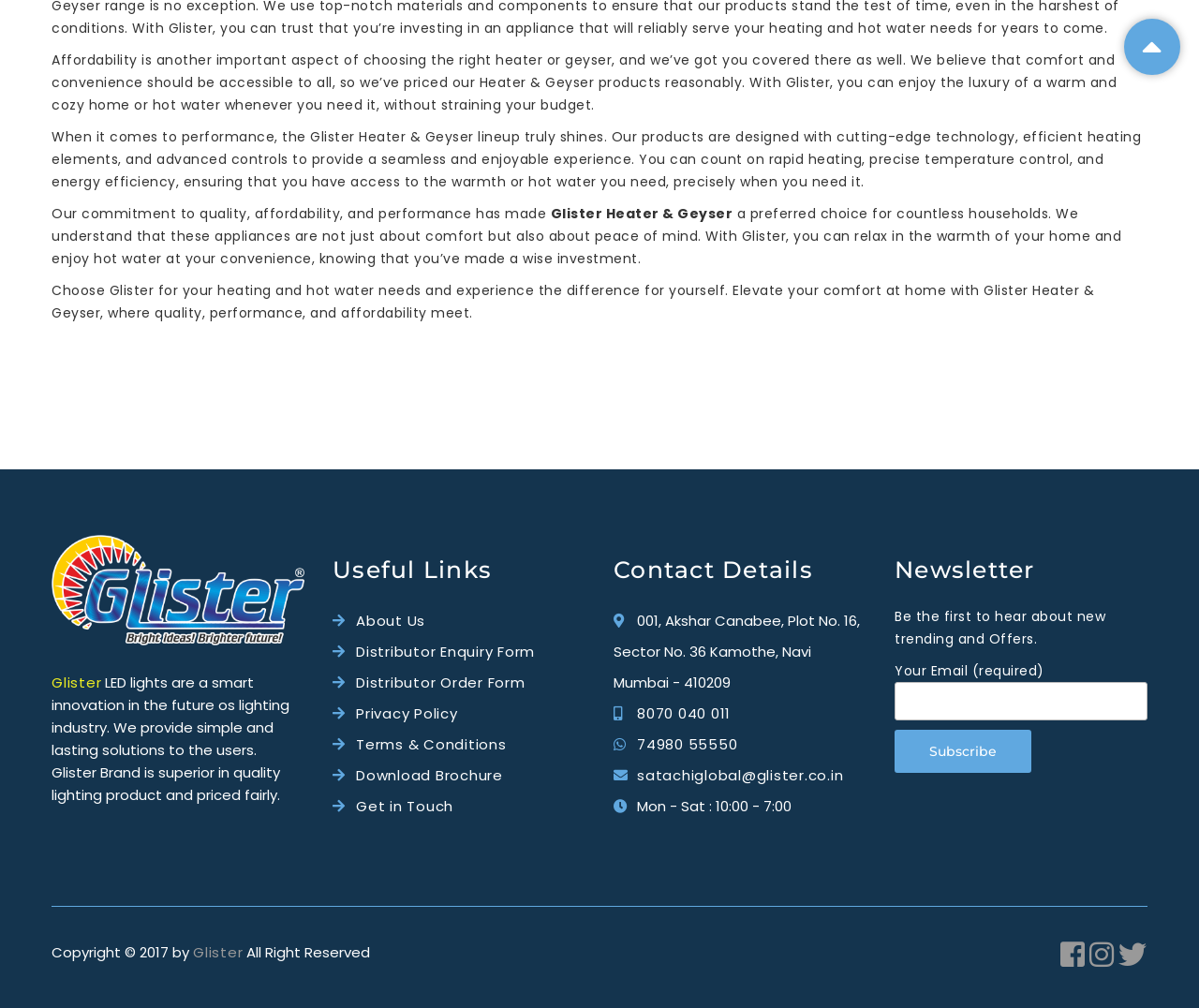Please provide a comprehensive response to the question based on the details in the image: What is the company's commitment to its customers?

The company's commitment to its customers can be inferred from the text 'Our commitment to quality, affordability, and performance has made us a preferred choice for countless households.'